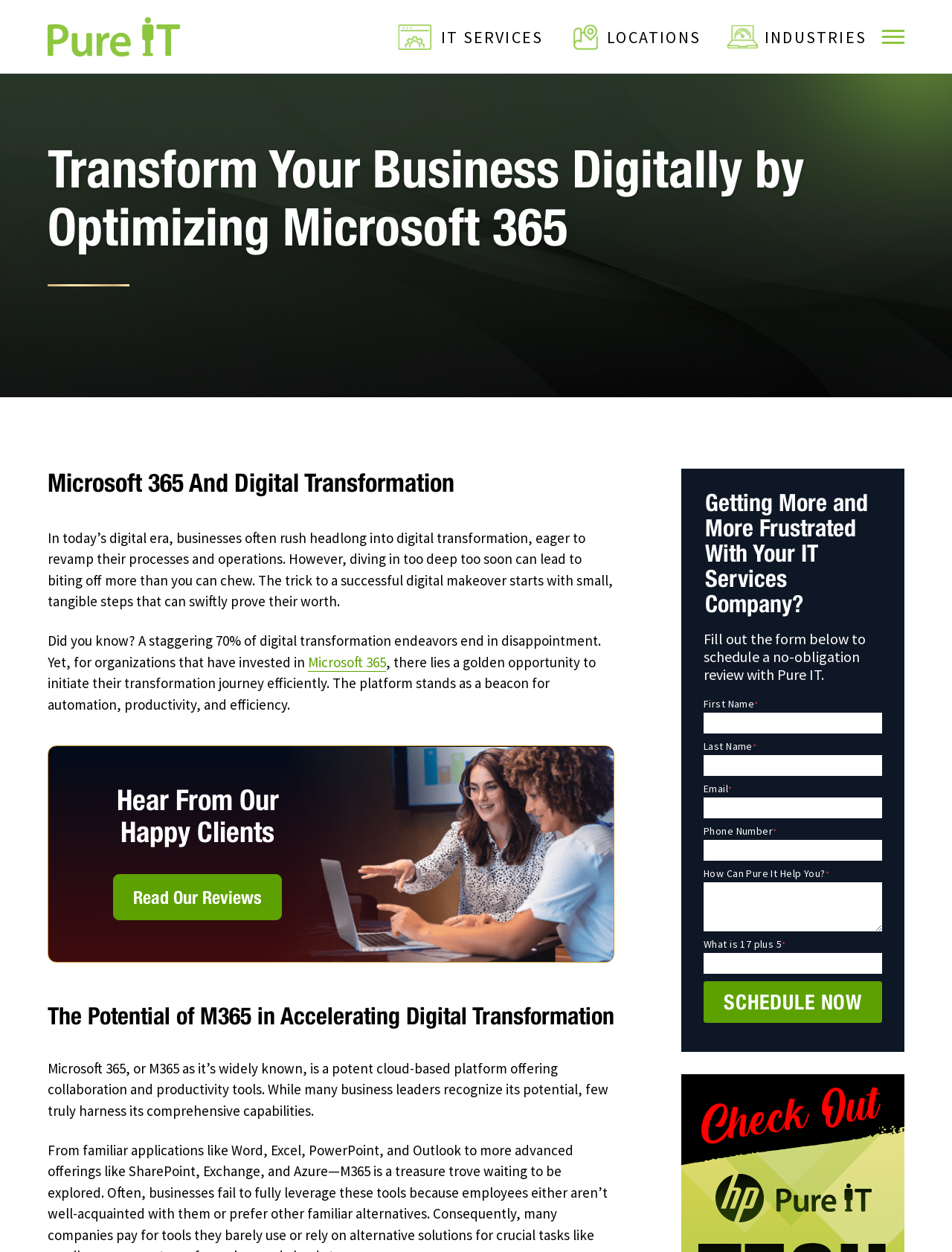Pinpoint the bounding box coordinates of the element to be clicked to execute the instruction: "Click on the 'Pure IT' link".

[0.064, 0.057, 0.202, 0.067]